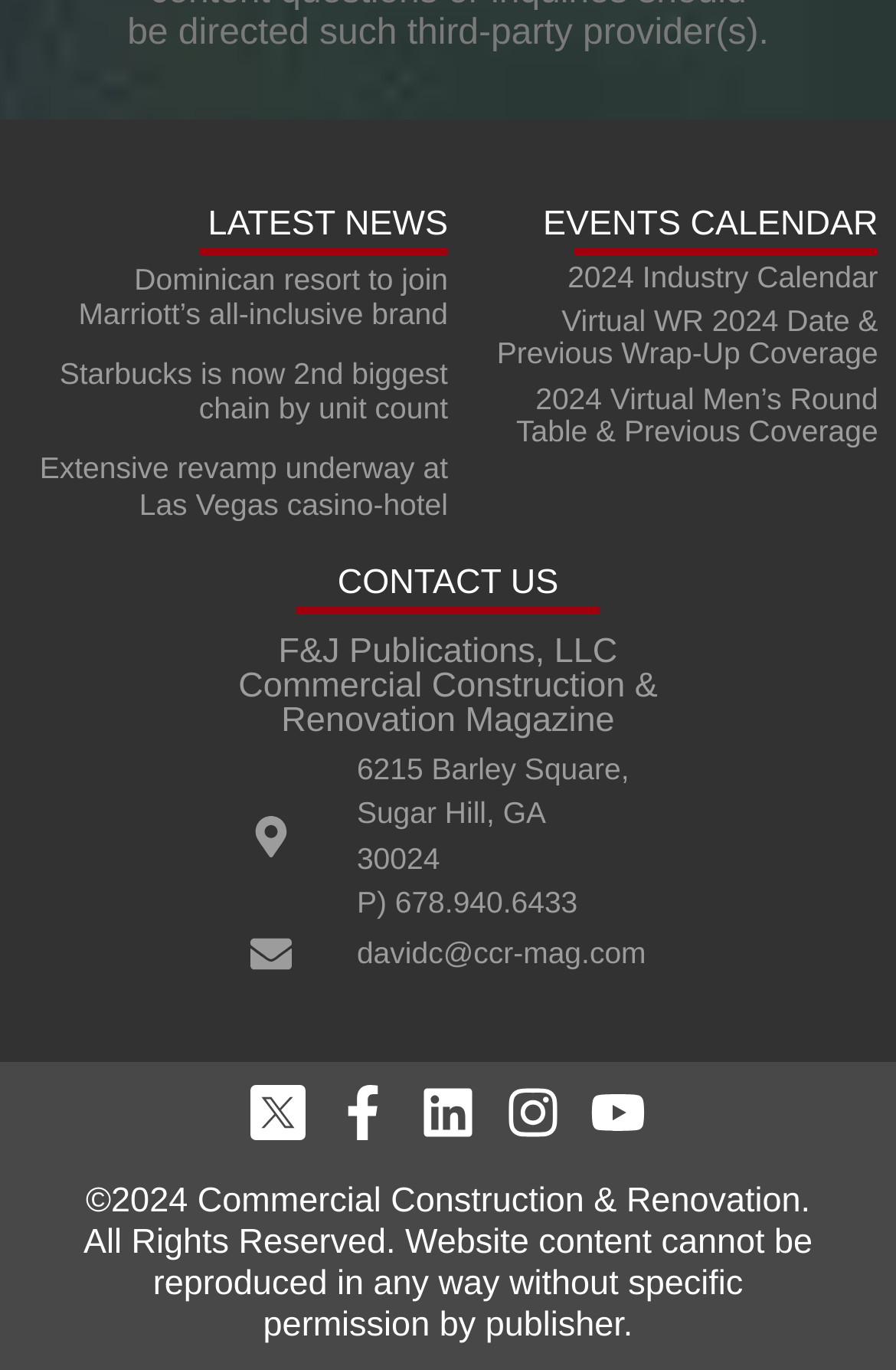Identify the bounding box for the element characterized by the following description: "aria-label="Yelp" title="Yelp"".

None